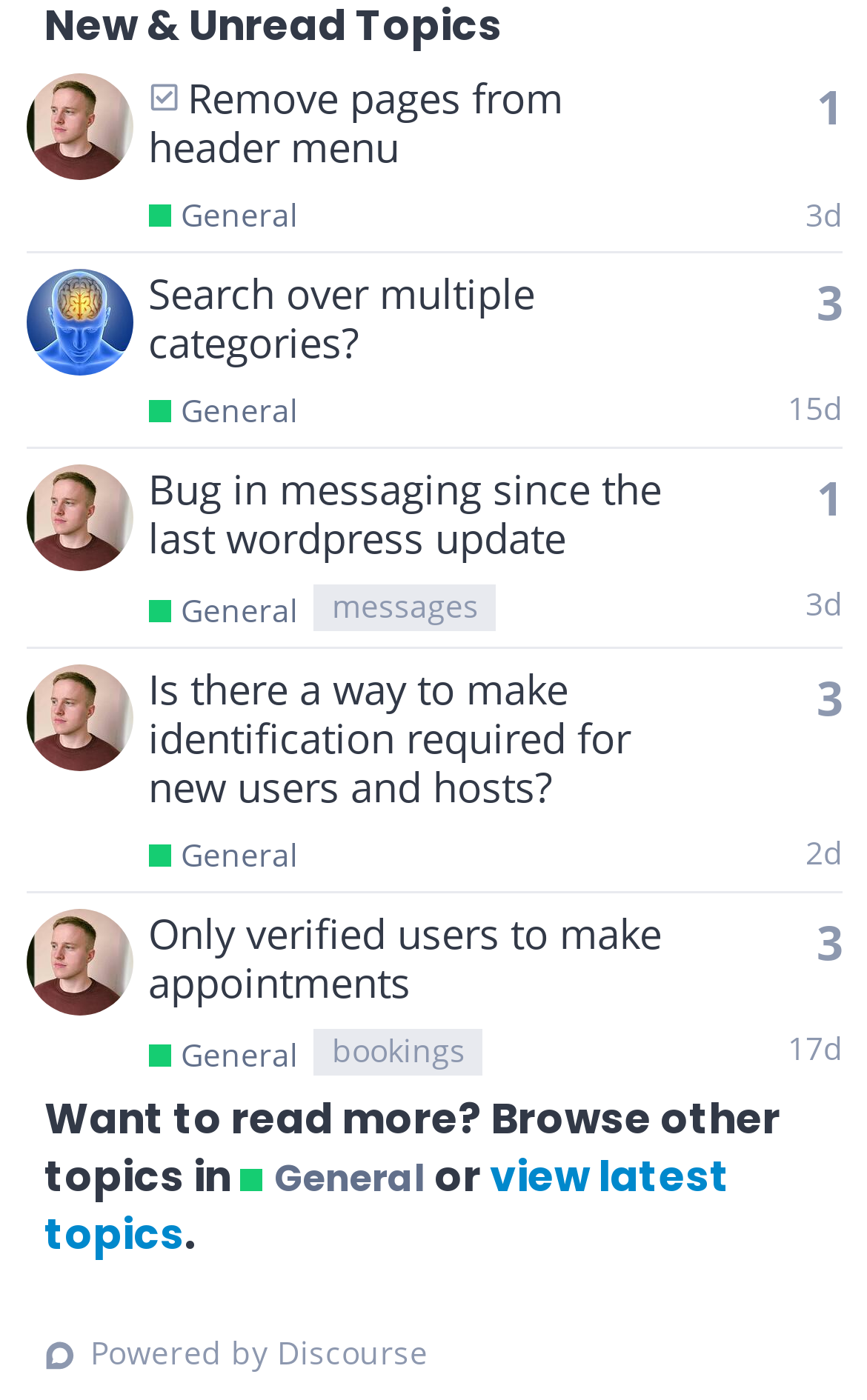Determine the bounding box coordinates of the clickable area required to perform the following instruction: "View topic 'Search over multiple categories?'". The coordinates should be represented as four float numbers between 0 and 1: [left, top, right, bottom].

[0.171, 0.189, 0.617, 0.264]